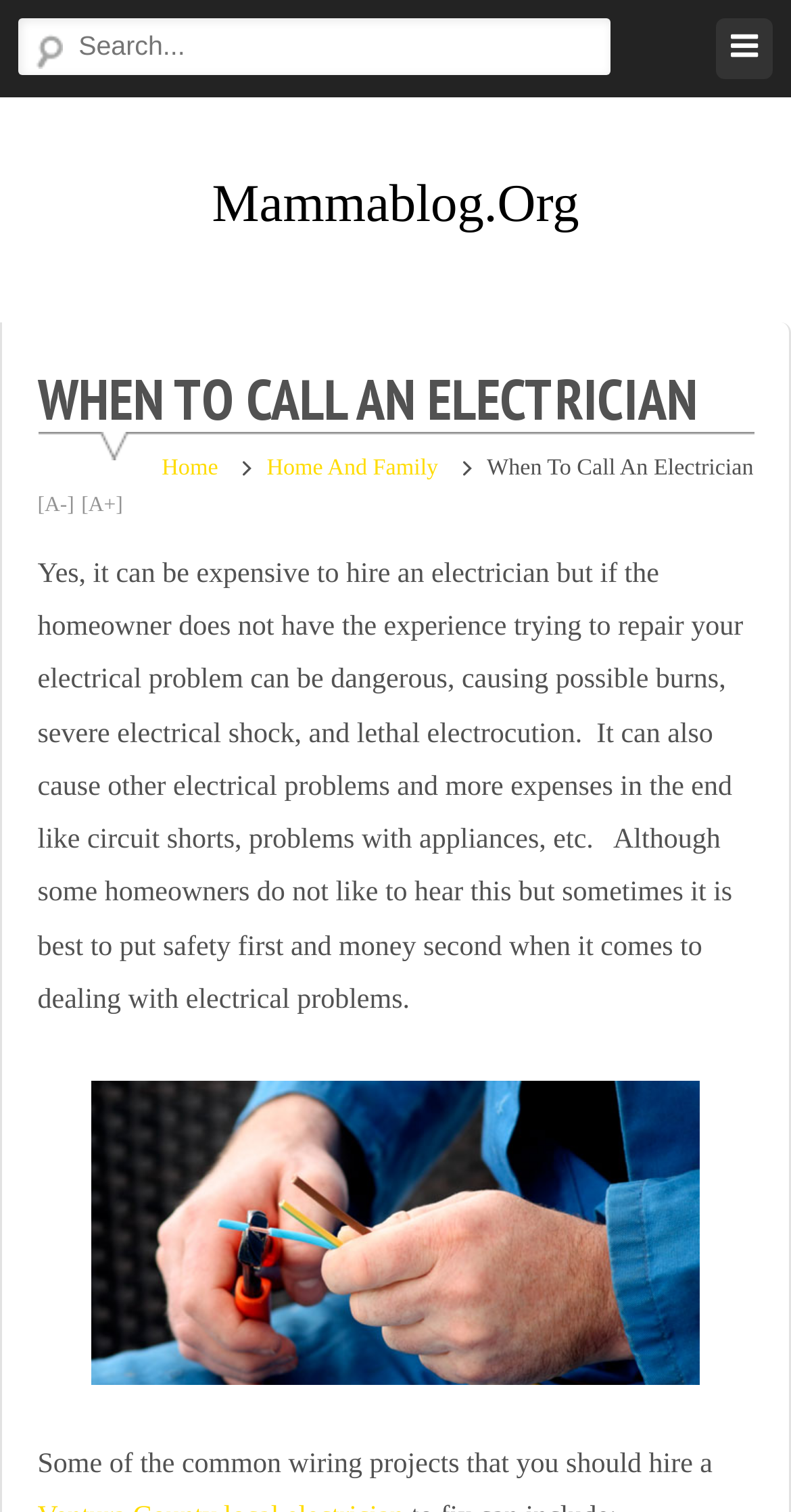What is the main topic of this webpage?
Refer to the image and answer the question using a single word or phrase.

When to call an electrician